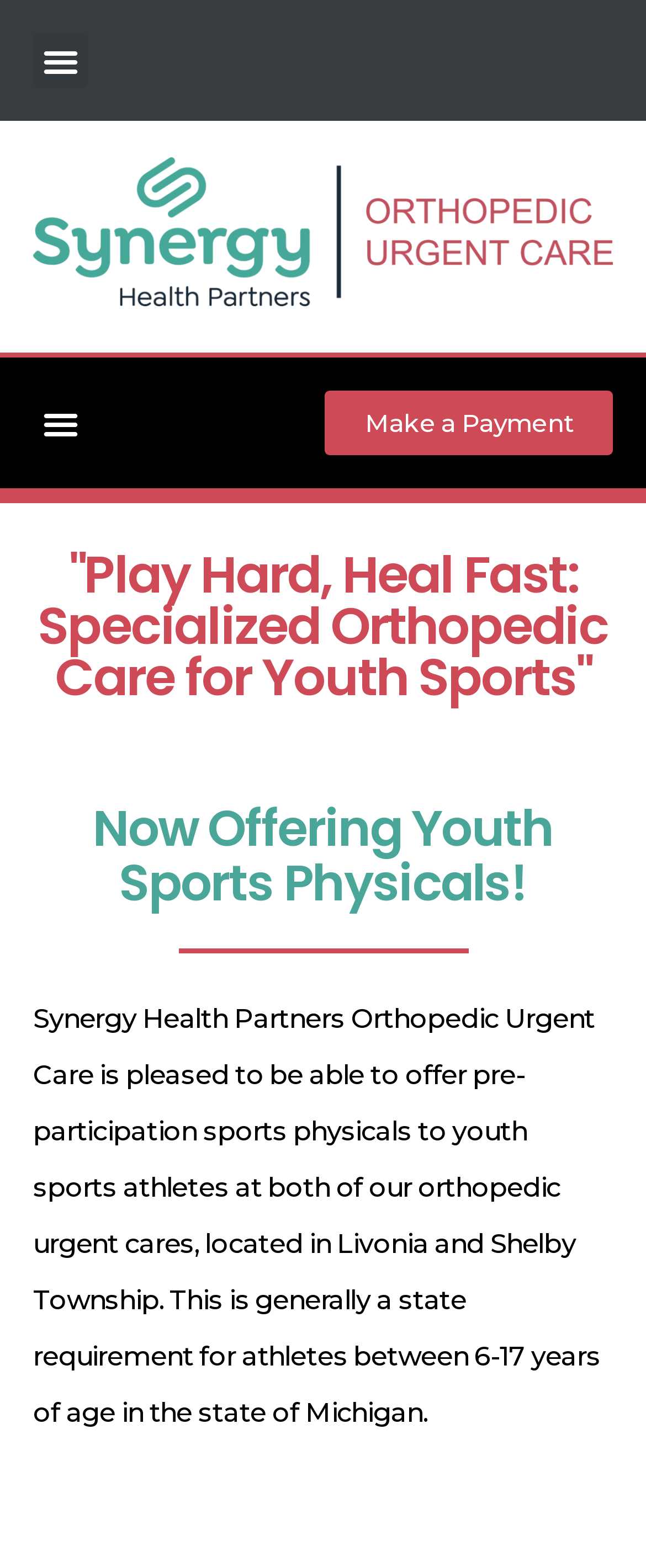Answer the question using only a single word or phrase: 
What can be done on this webpage?

Make a payment